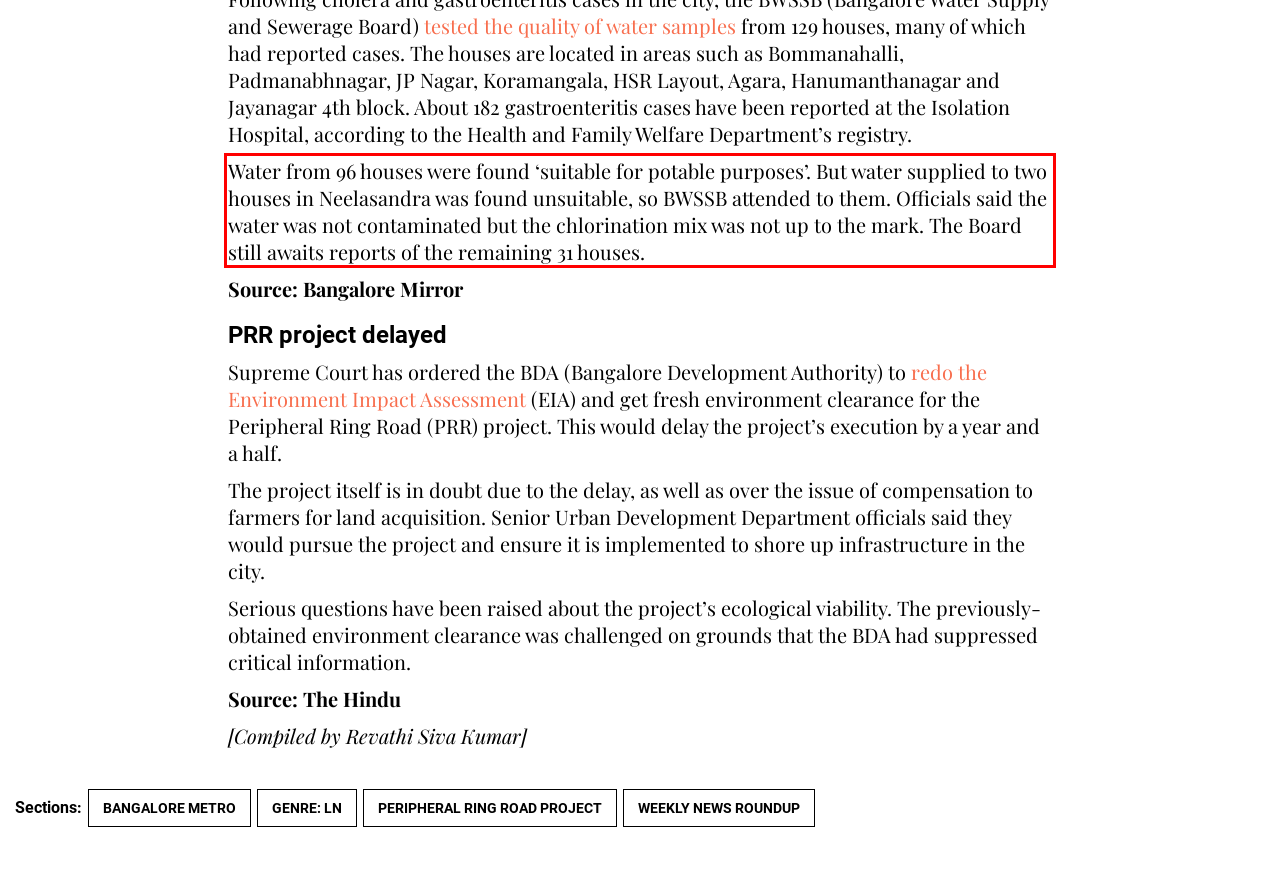You have a screenshot of a webpage with a red bounding box. Use OCR to generate the text contained within this red rectangle.

Water from 96 houses were found ‘suitable for potable purposes’. But water supplied to two houses in Neelasandra was found unsuitable, so BWSSB attended to them. Officials said the water was not contaminated but the chlorination mix was not up to the mark. The Board still awaits reports of the remaining 31 houses.